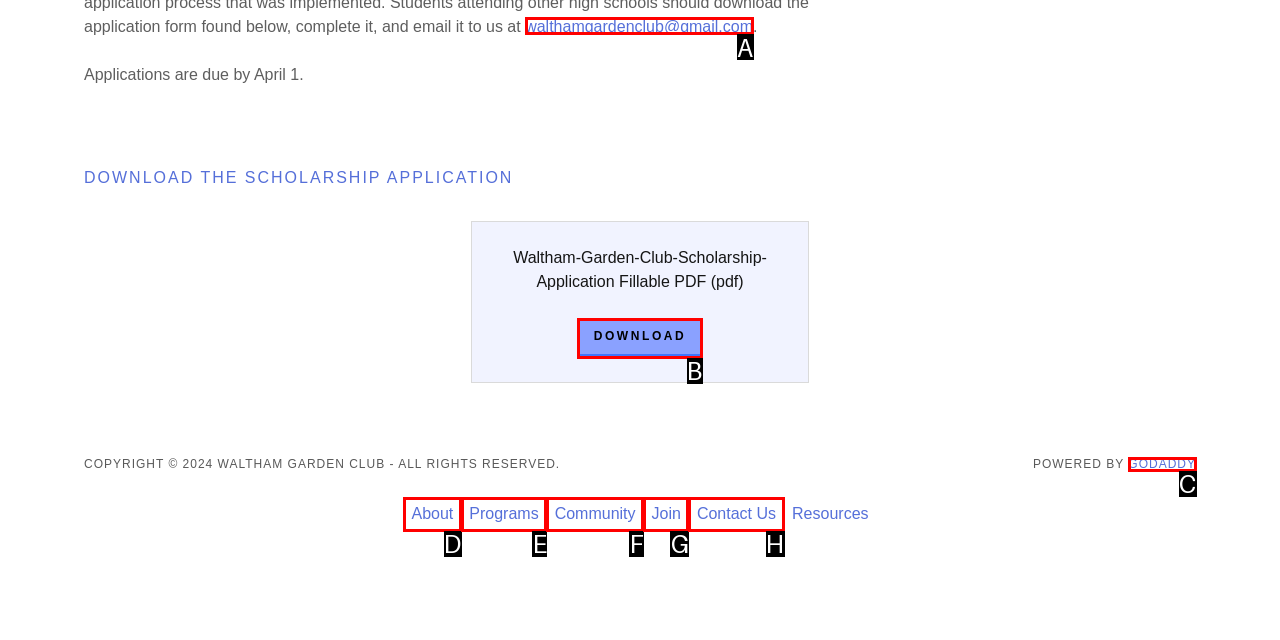Choose the option that best matches the element: Send
Respond with the letter of the correct option.

None